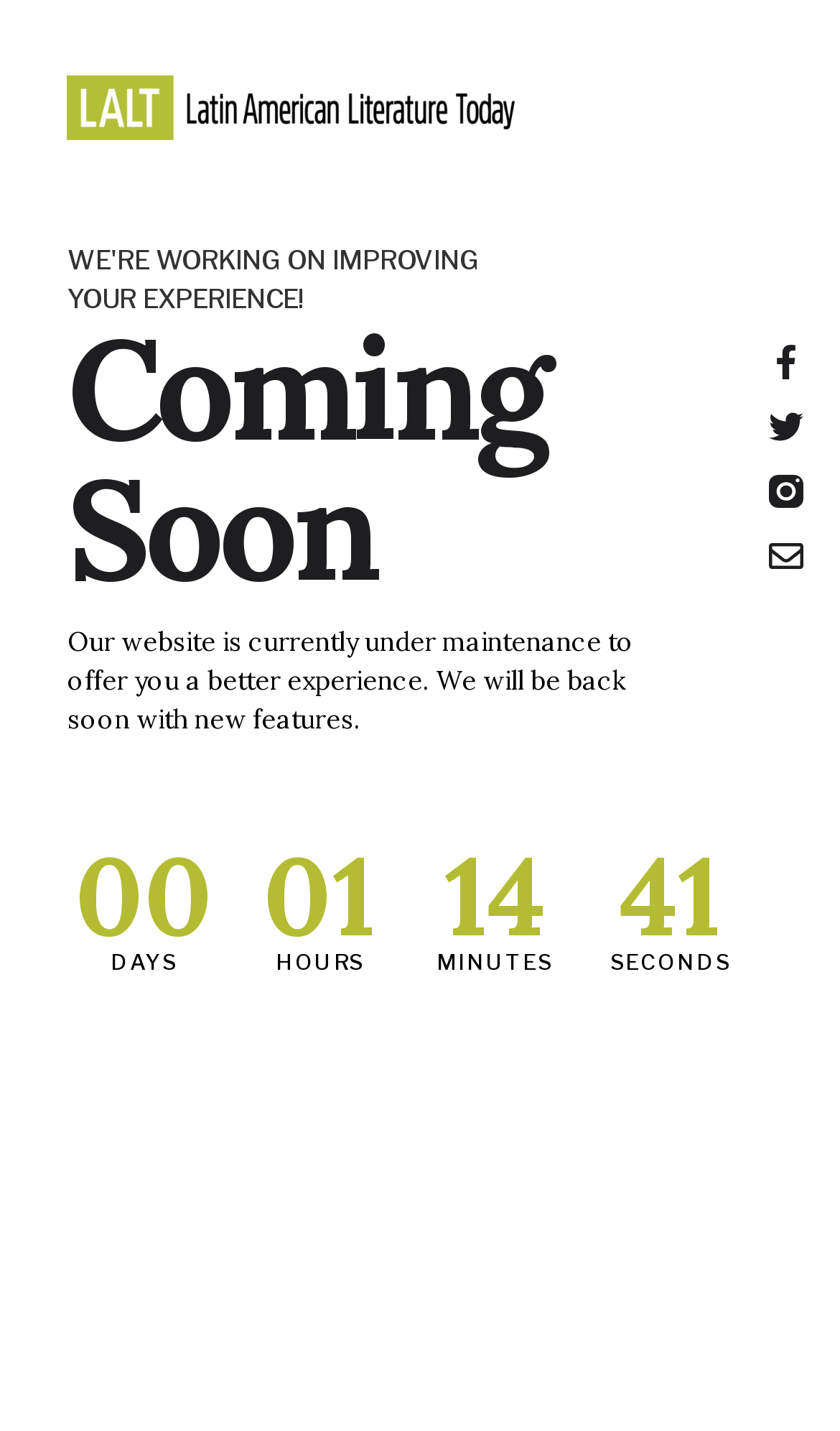What is the purpose of the website maintenance?
Examine the image closely and answer the question with as much detail as possible.

According to the StaticText element 'Our website is currently under maintenance to offer you a better experience. We will be back soon with new features.', the purpose of the website maintenance is to offer a better experience to users.